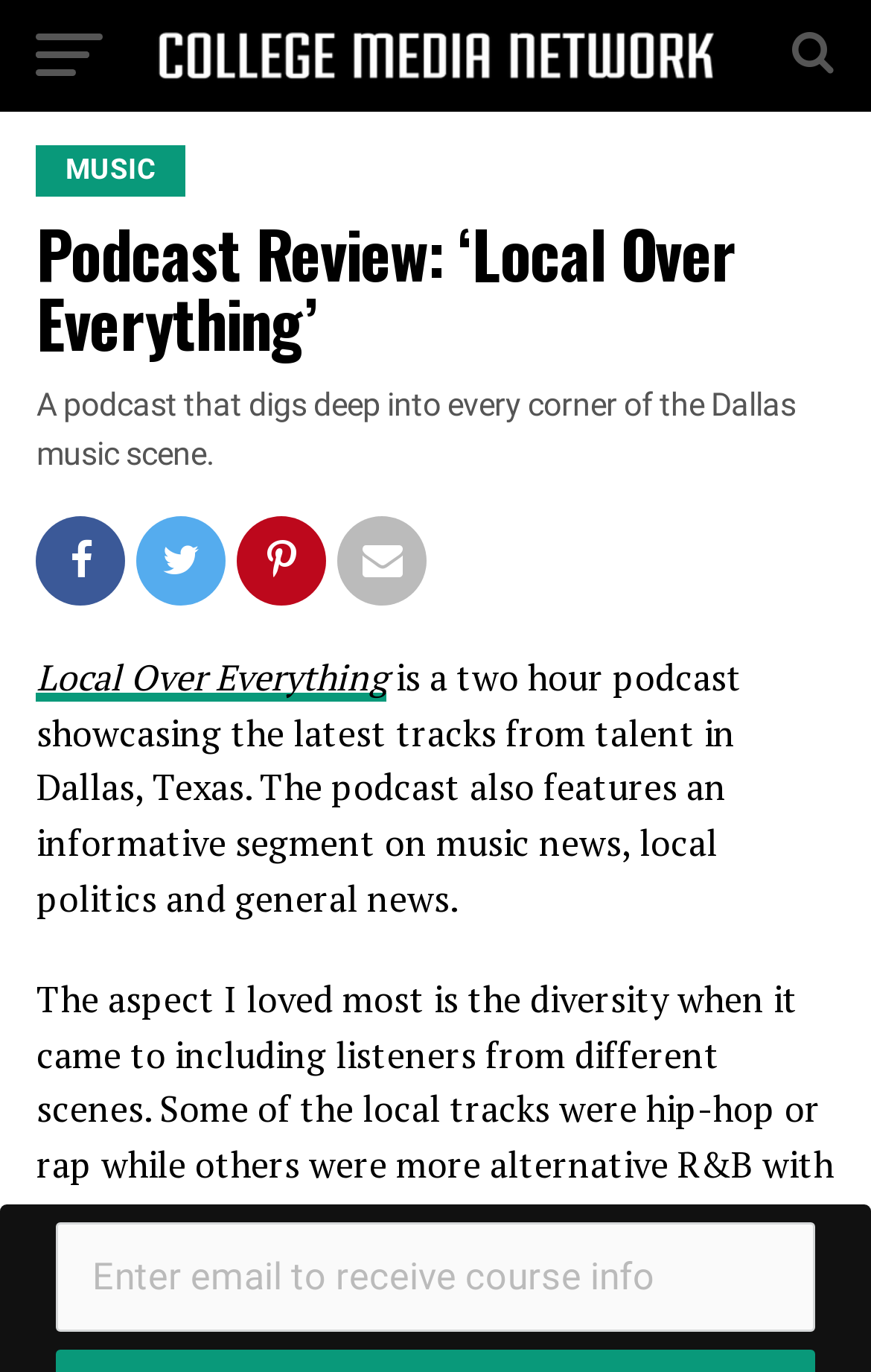Generate a comprehensive description of the webpage.

The webpage is about a podcast review, specifically "Local Over Everything", which focuses on the Dallas music scene. At the top left of the page, there is a link to "College Media Network" accompanied by an image with the same name. Below this, there is a header section that spans almost the entire width of the page. Within this header, there are two headings: "MUSIC" and "Podcast Review: ‘Local Over Everything’". 

Below the headings, there is a brief summary of the podcast, stating that it digs deep into every corner of the Dallas music scene. Further down, there is a link that opens in a new tab, providing more information about the podcast, including its format and content. 

At the bottom of the page, there is a textbox that takes up about a quarter of the page's width.